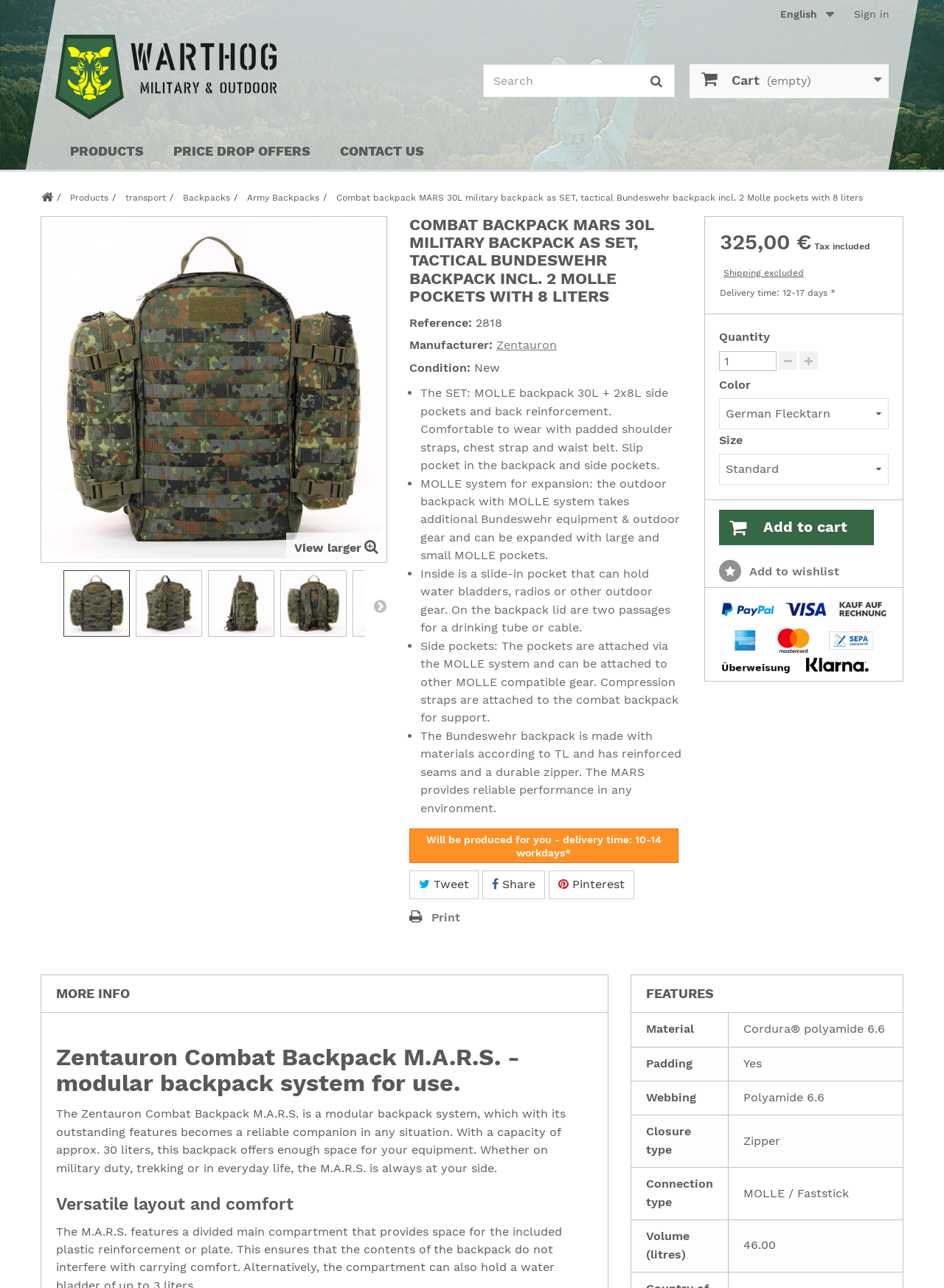Locate the bounding box coordinates of the UI element described by: "Price drop offers". Provide the coordinates as four float numbers between 0 and 1, formatted as [left, top, right, bottom].

[0.168, 0.101, 0.345, 0.133]